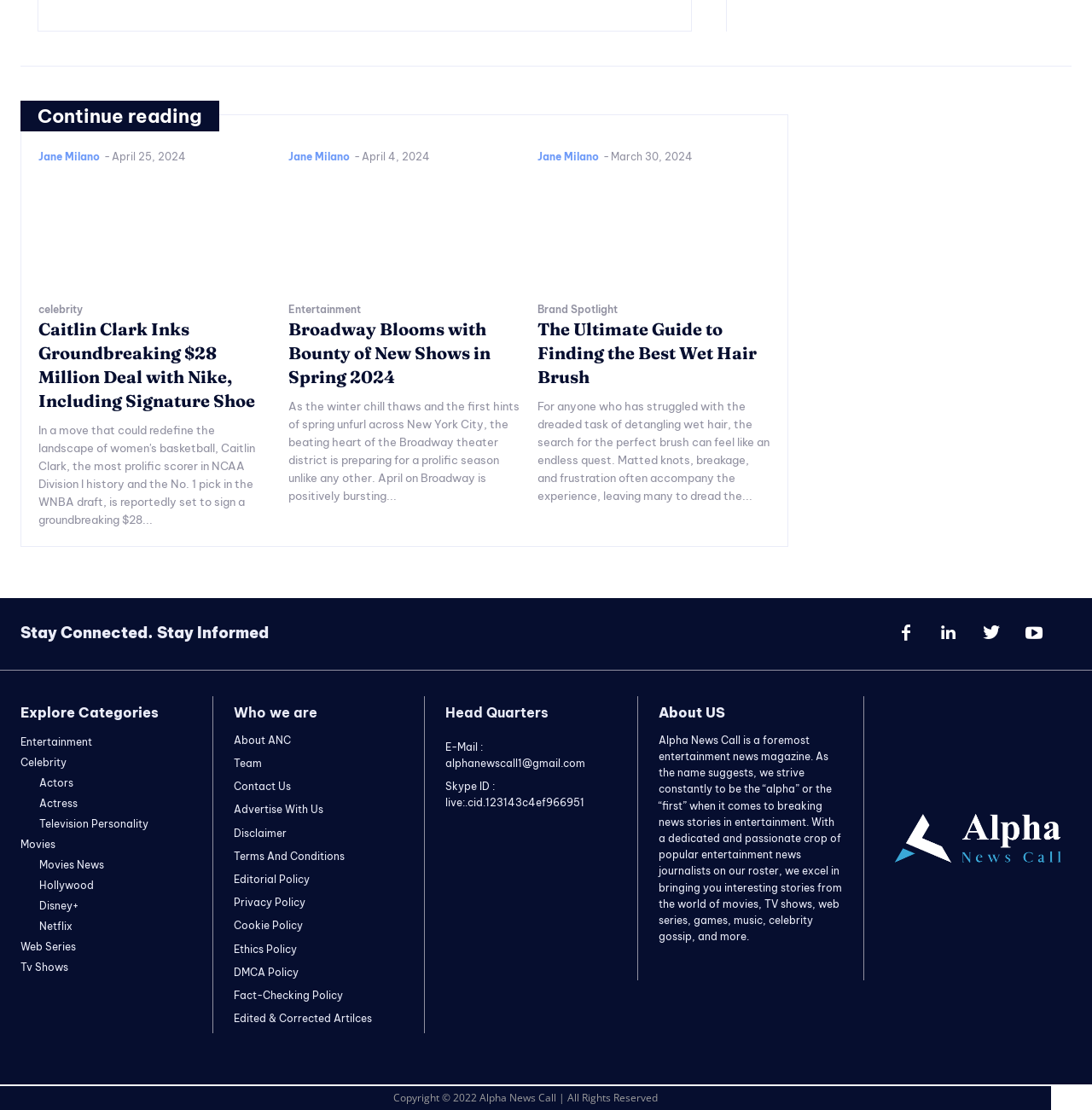Refer to the screenshot and give an in-depth answer to this question: How many categories are listed under 'Explore Categories'?

I counted the number of links under the 'Explore Categories' heading, which are 'Entertainment', 'Celebrity', 'Actors', 'Actress', 'Television Personality', 'Movies', 'Movies News', 'Hollywood', and 'Disney+', totaling 9 categories.